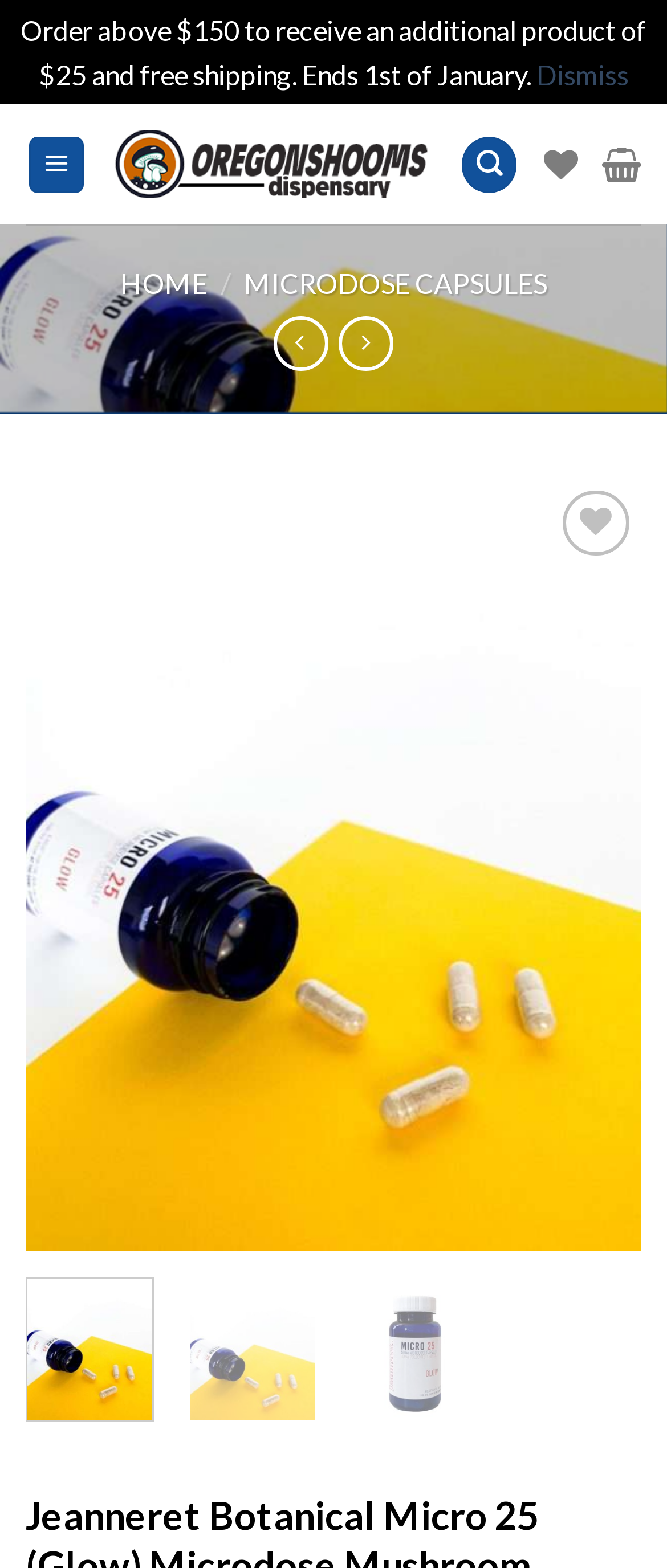Determine the bounding box coordinates of the clickable element to achieve the following action: 'Search for products'. Provide the coordinates as four float values between 0 and 1, formatted as [left, top, right, bottom].

[0.694, 0.087, 0.776, 0.123]